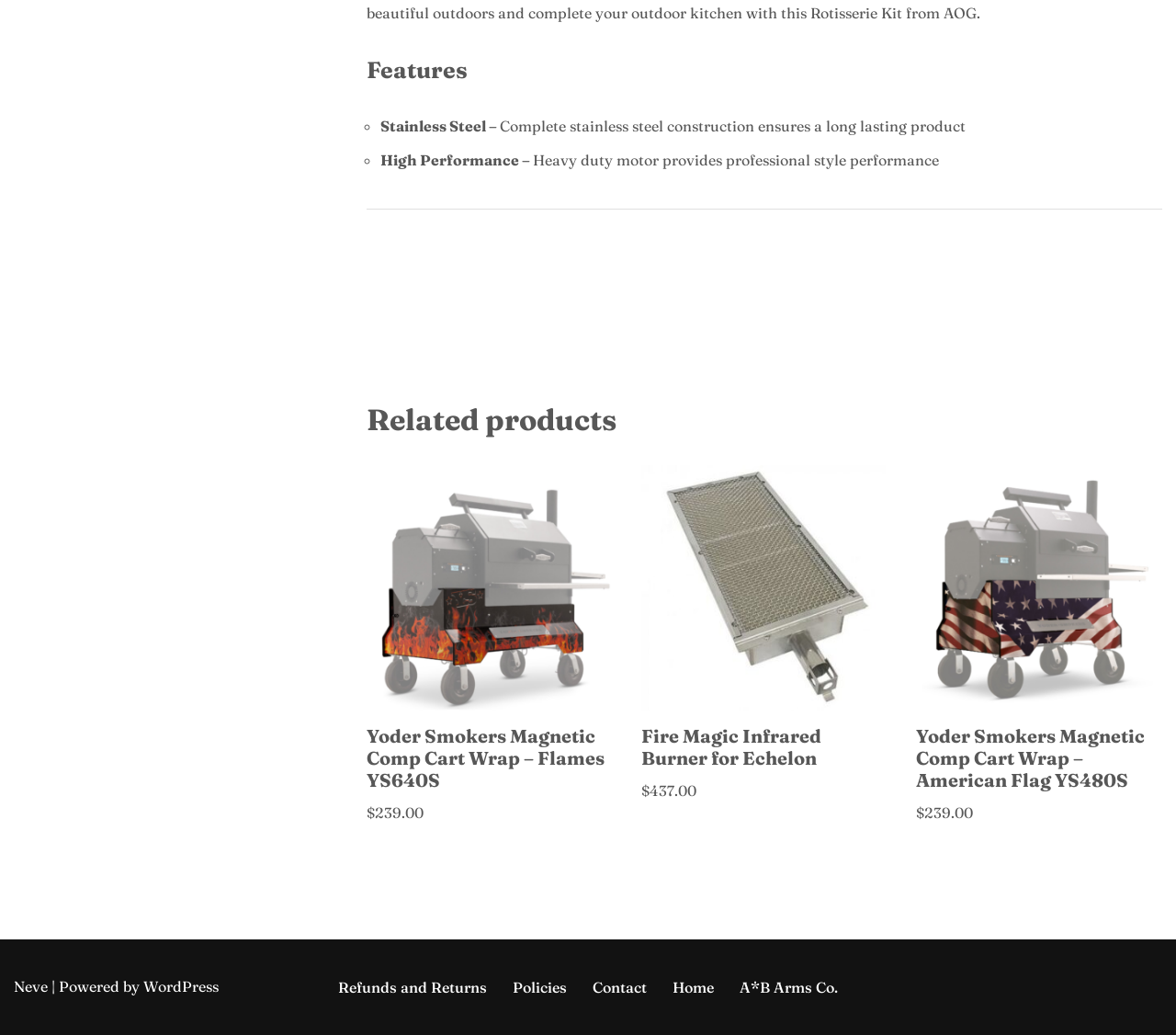Given the element description, predict the bounding box coordinates in the format (top-left x, top-left y, bottom-right x, bottom-right y), using floating point numbers between 0 and 1: A*B Arms Co.

[0.629, 0.942, 0.712, 0.965]